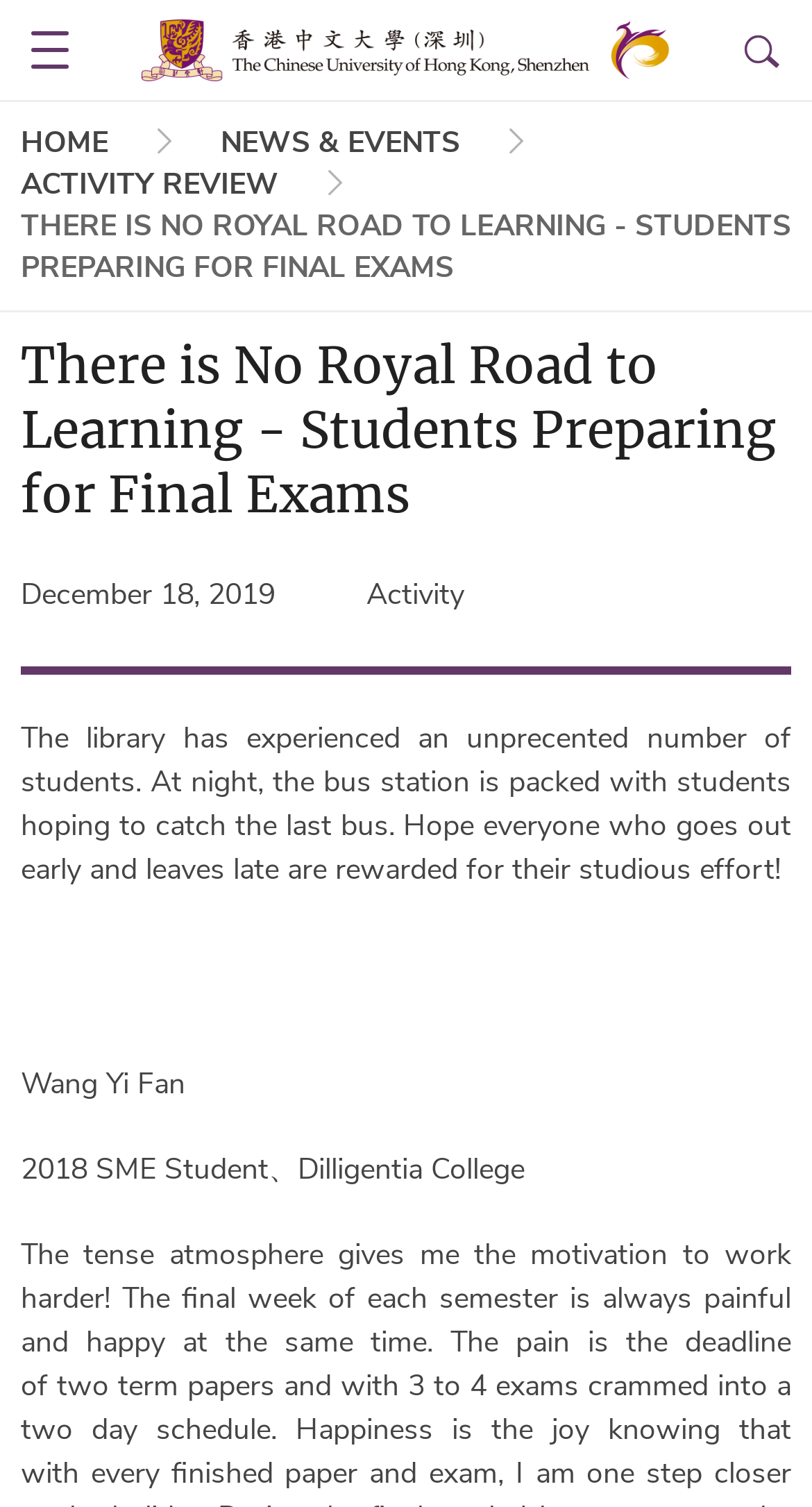What is the name of the college mentioned in the article?
Please provide a comprehensive answer based on the information in the image.

The article mentions 'Wang Yi Fan, 2018 SME Student, Dilligentia College', which indicates that Dilligentia College is the name of the college associated with the student.